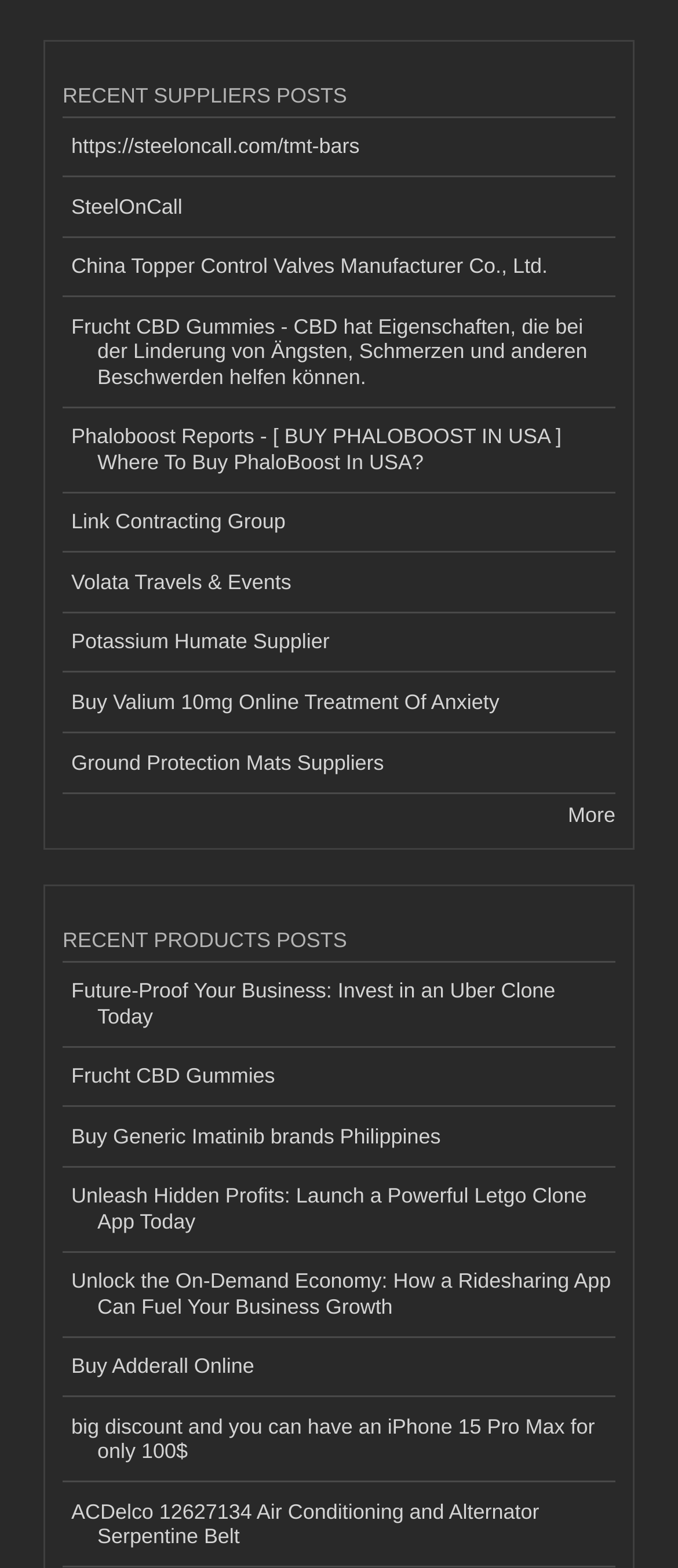Identify the bounding box coordinates of the region that should be clicked to execute the following instruction: "Read about Frucht CBD Gummies".

[0.092, 0.19, 0.908, 0.26]